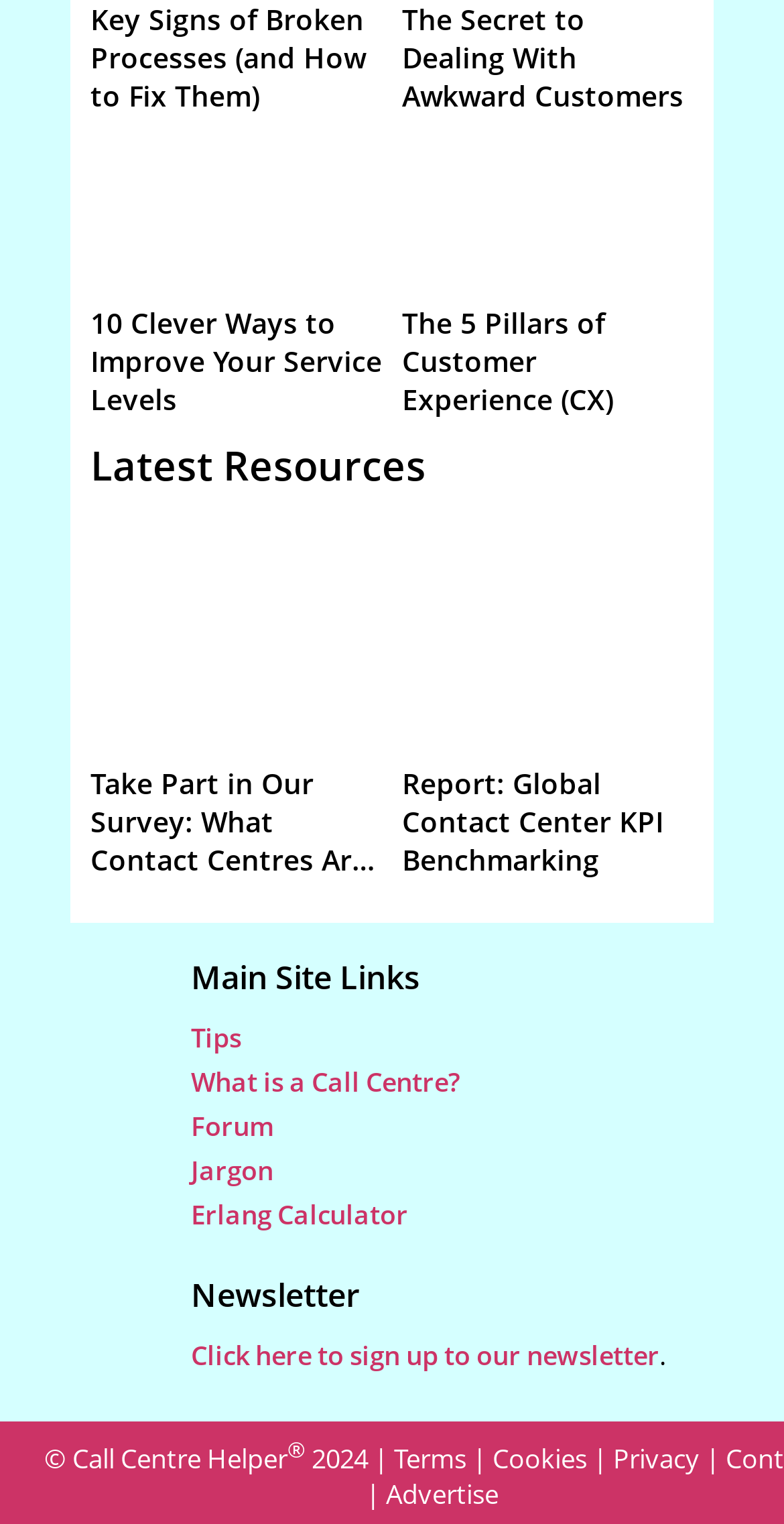Identify the bounding box coordinates of the element that should be clicked to fulfill this task: "Take the survey on What Contact Centres Are Doing Right Now". The coordinates should be provided as four float numbers between 0 and 1, i.e., [left, top, right, bottom].

[0.115, 0.501, 0.477, 0.601]